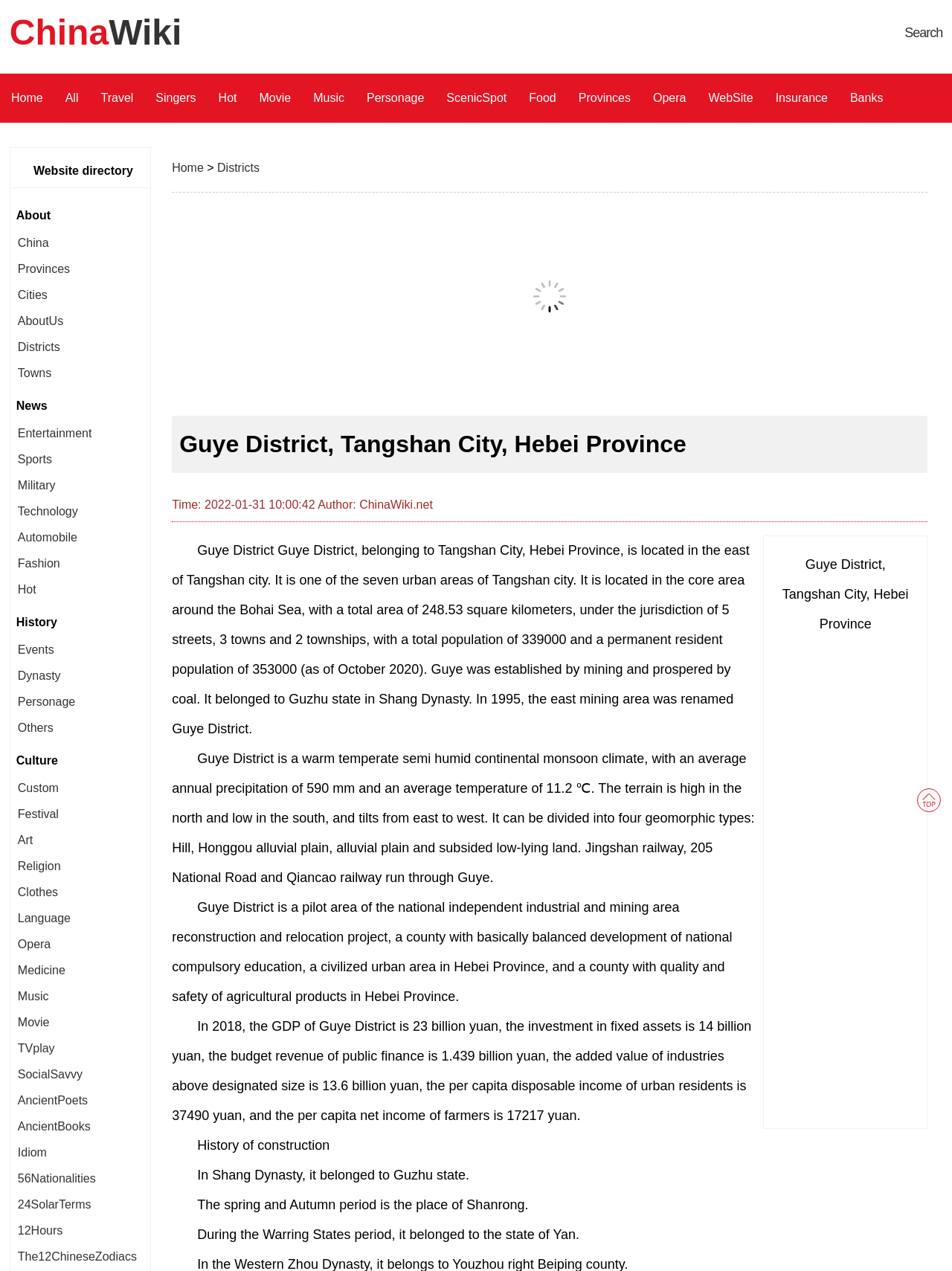Predict the bounding box coordinates of the UI element that matches this description: "title="china wiki"". The coordinates should be in the format [left, top, right, bottom] with each value between 0 and 1.

[0.964, 0.621, 0.988, 0.638]